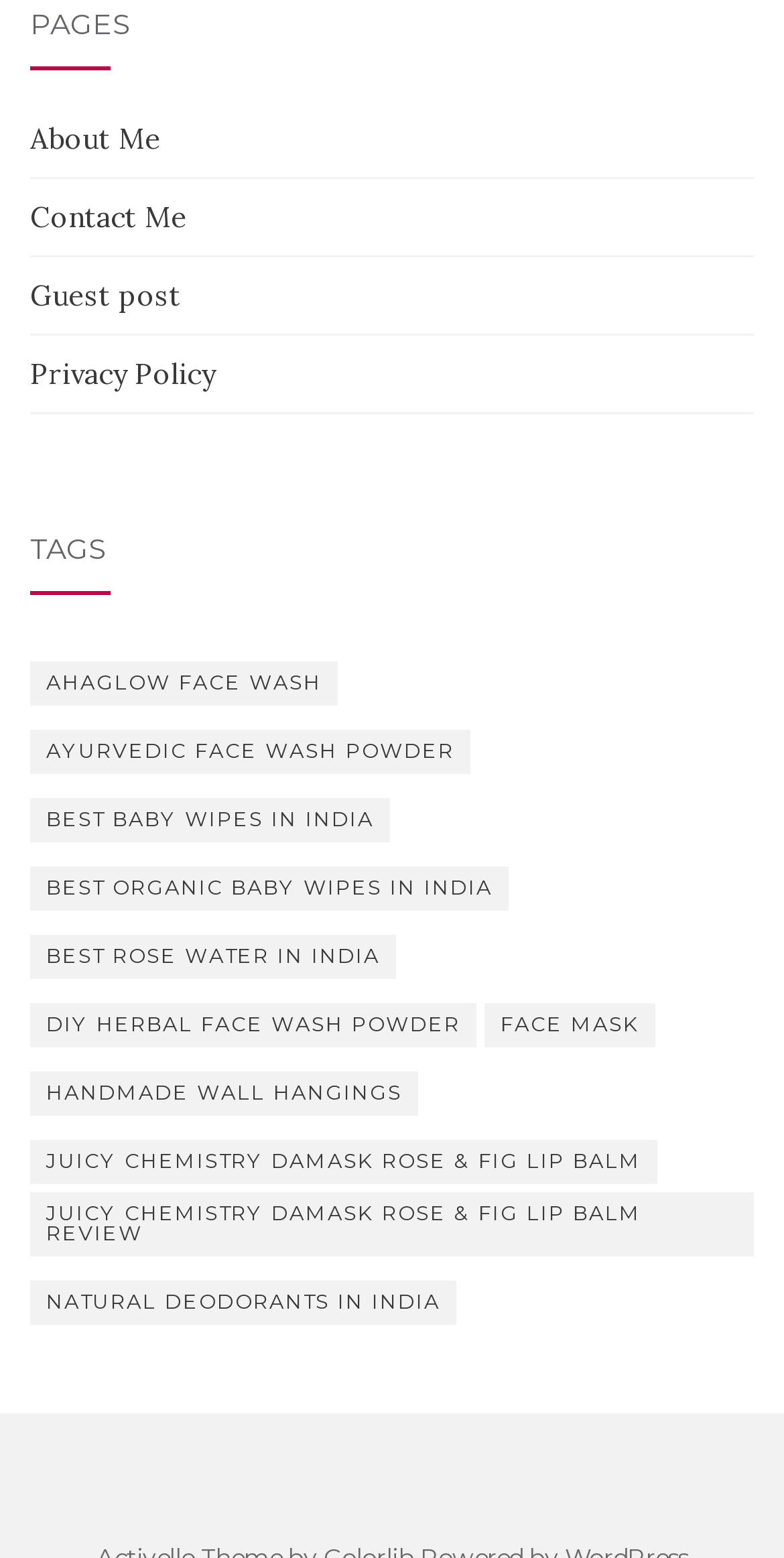What is the first link under the 'PAGES' heading?
Give a one-word or short phrase answer based on the image.

About Me